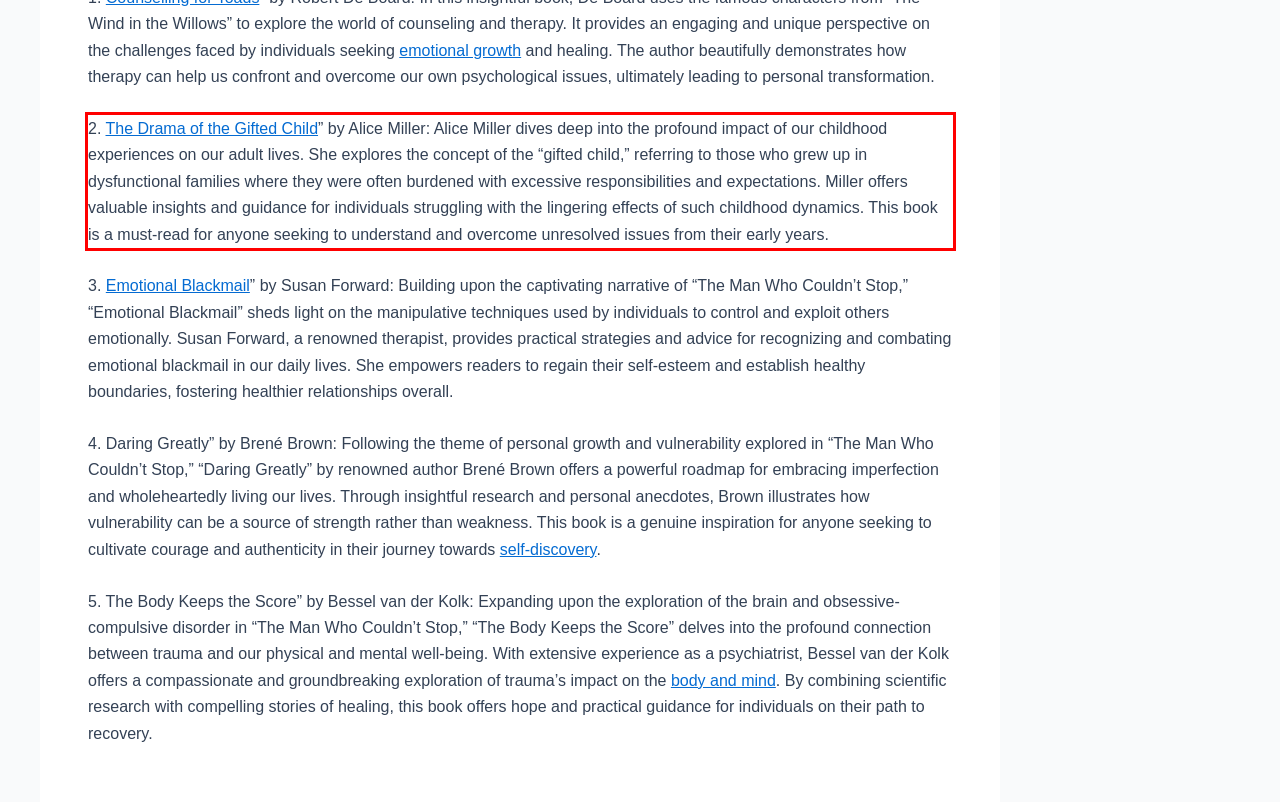Please identify and extract the text from the UI element that is surrounded by a red bounding box in the provided webpage screenshot.

2. The Drama of the Gifted Child” by Alice Miller: Alice Miller dives deep into the profound impact of our childhood experiences on our adult lives. She explores the concept of the “gifted child,” referring to those who grew up in dysfunctional families where they were often burdened with excessive responsibilities and expectations. Miller offers valuable insights and guidance for individuals struggling with the lingering effects of such childhood dynamics. This book is a must-read for anyone seeking to understand and overcome unresolved issues from their early years.